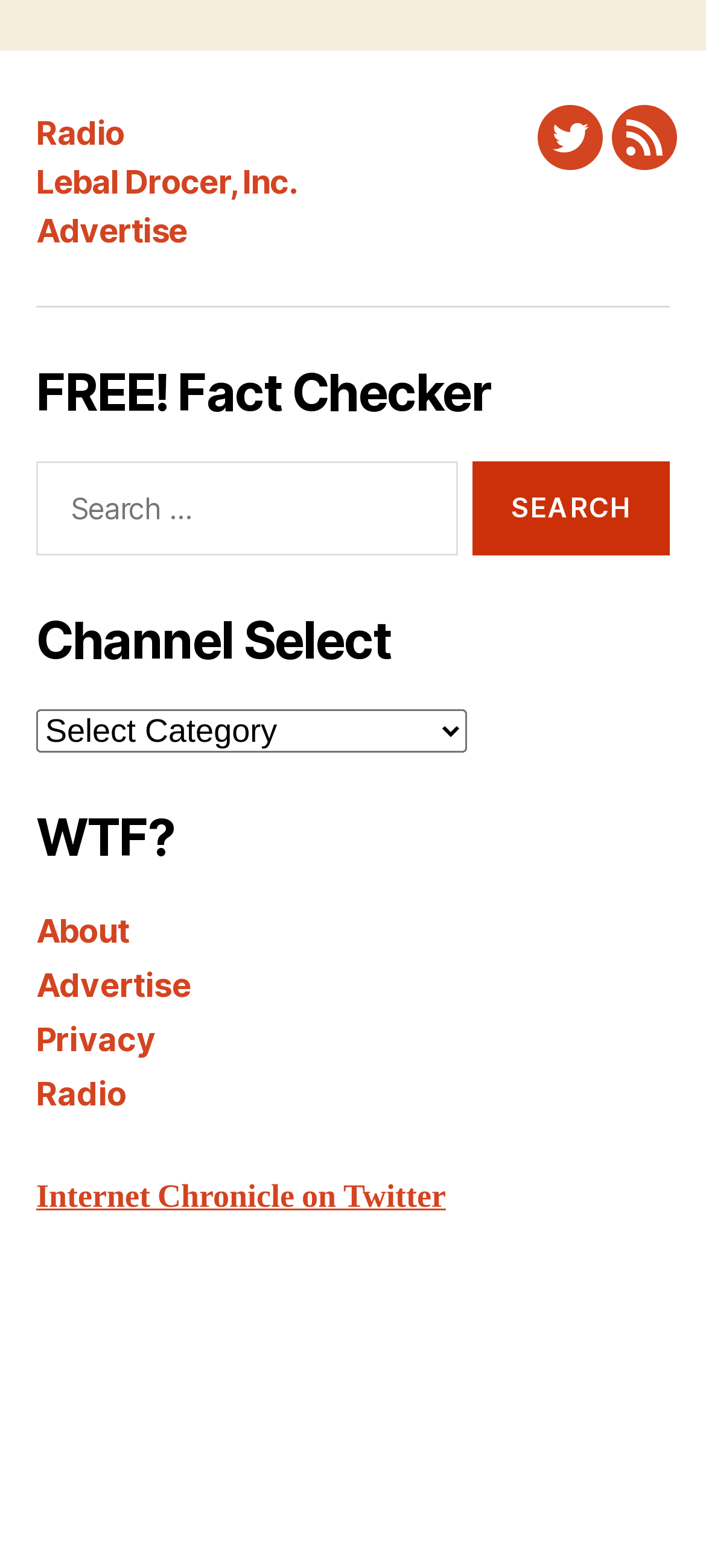Can you determine the bounding box coordinates of the area that needs to be clicked to fulfill the following instruction: "Visit Twitter"?

[0.762, 0.067, 0.854, 0.109]